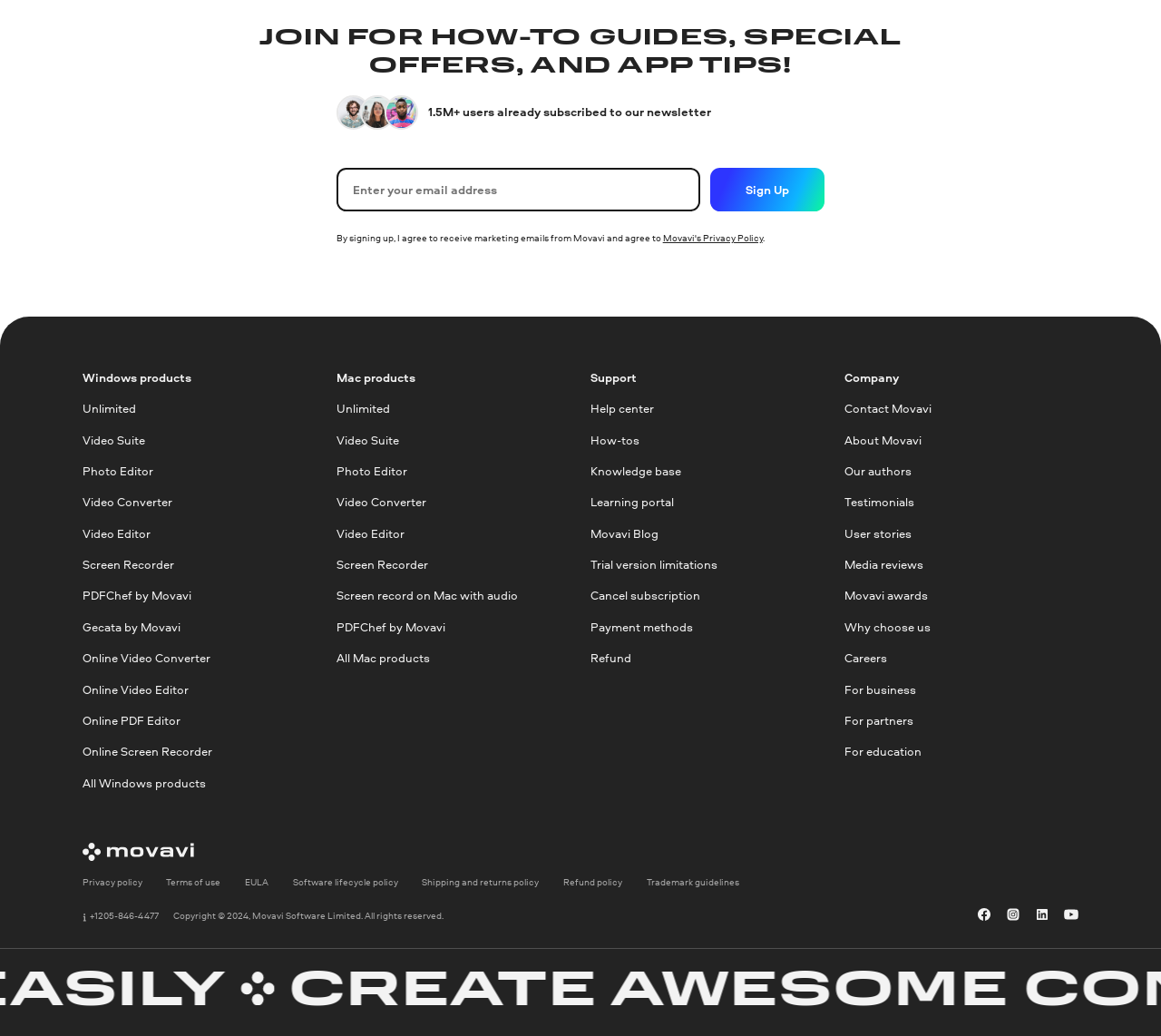Can you pinpoint the bounding box coordinates for the clickable element required for this instruction: "Contact Movavi"? The coordinates should be four float numbers between 0 and 1, i.e., [left, top, right, bottom].

[0.727, 0.387, 0.929, 0.403]